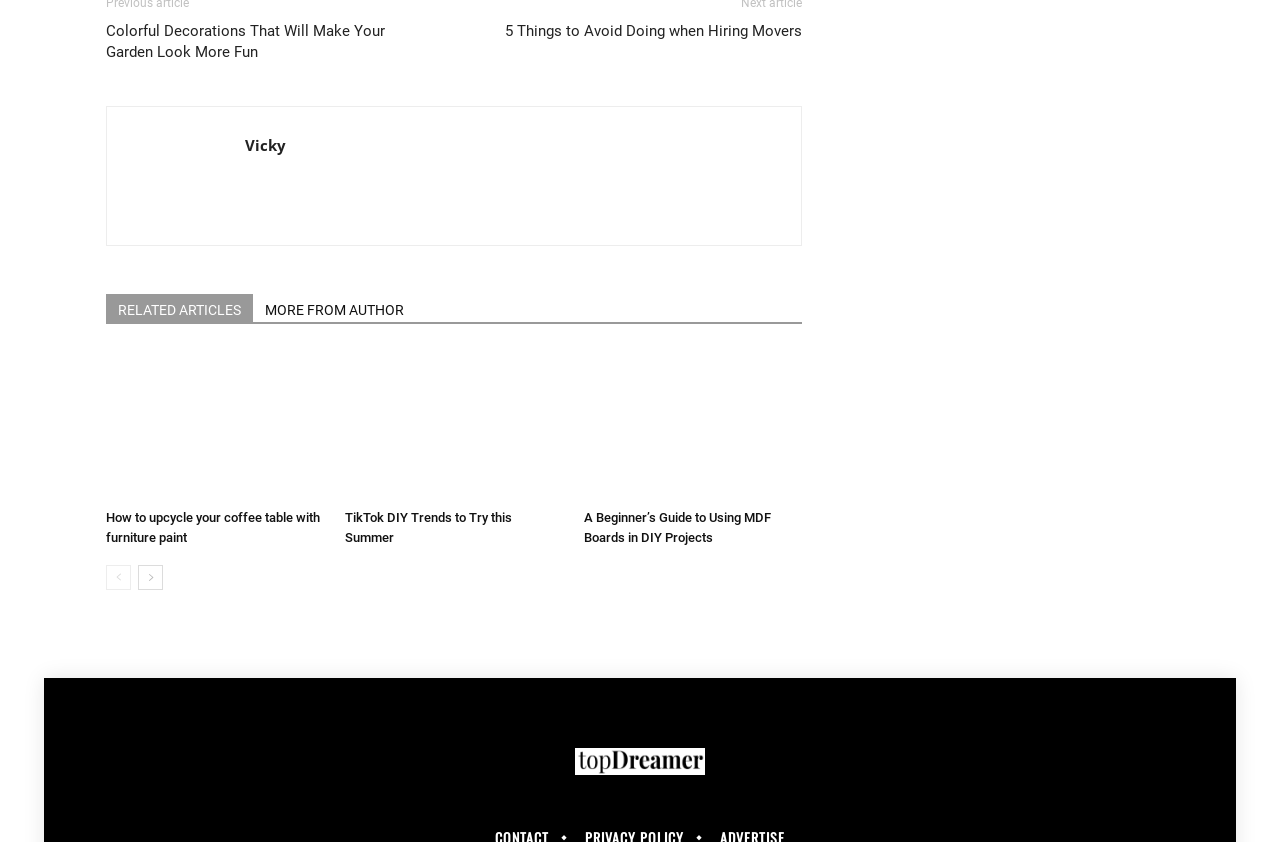Determine the bounding box coordinates for the clickable element required to fulfill the instruction: "Click on 'Colorful Decorations That Will Make Your Garden Look More Fun'". Provide the coordinates as four float numbers between 0 and 1, i.e., [left, top, right, bottom].

[0.083, 0.025, 0.336, 0.074]